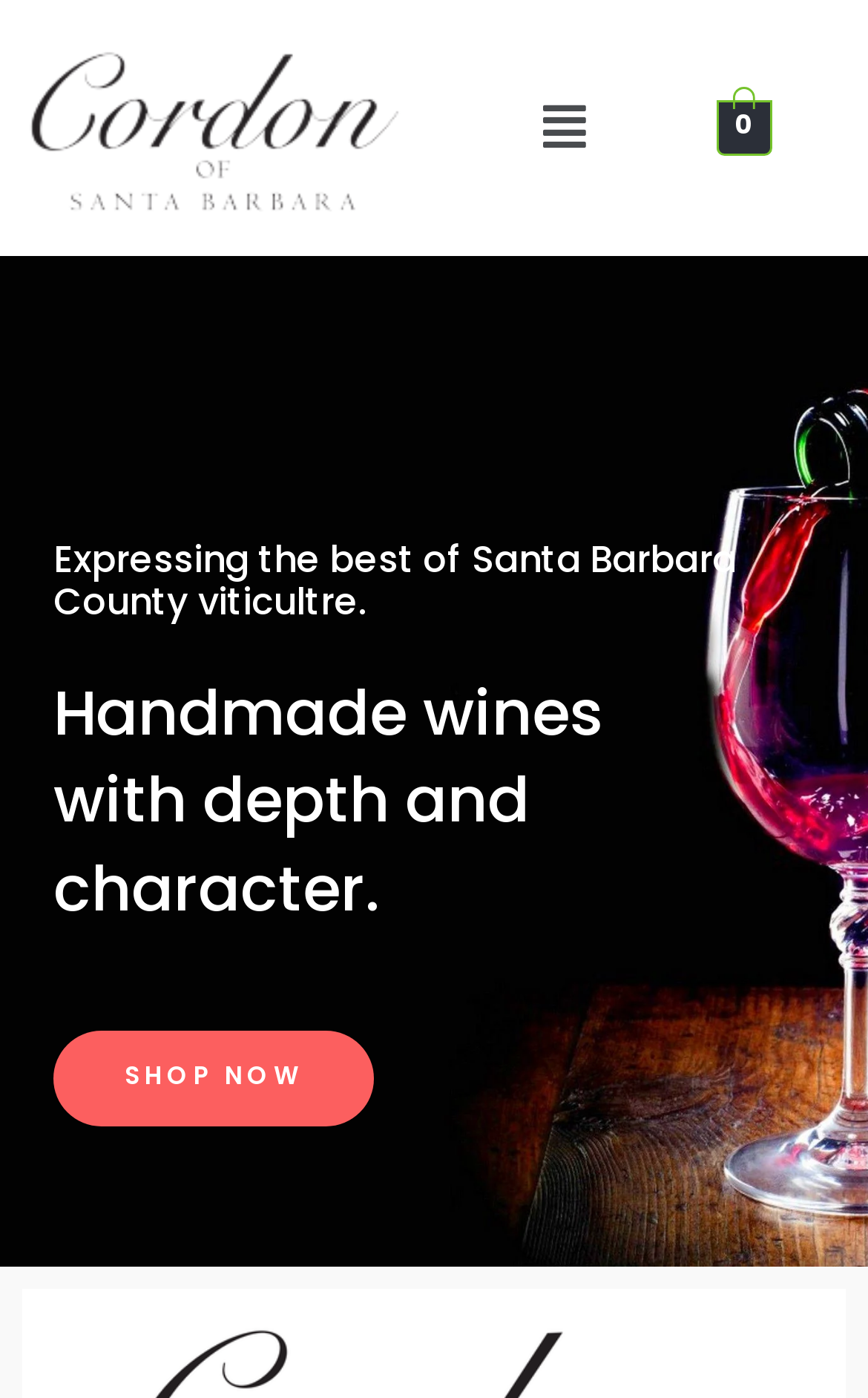Using the element description: "0", determine the bounding box coordinates. The coordinates should be in the format [left, top, right, bottom], with values between 0 and 1.

[0.826, 0.076, 0.889, 0.106]